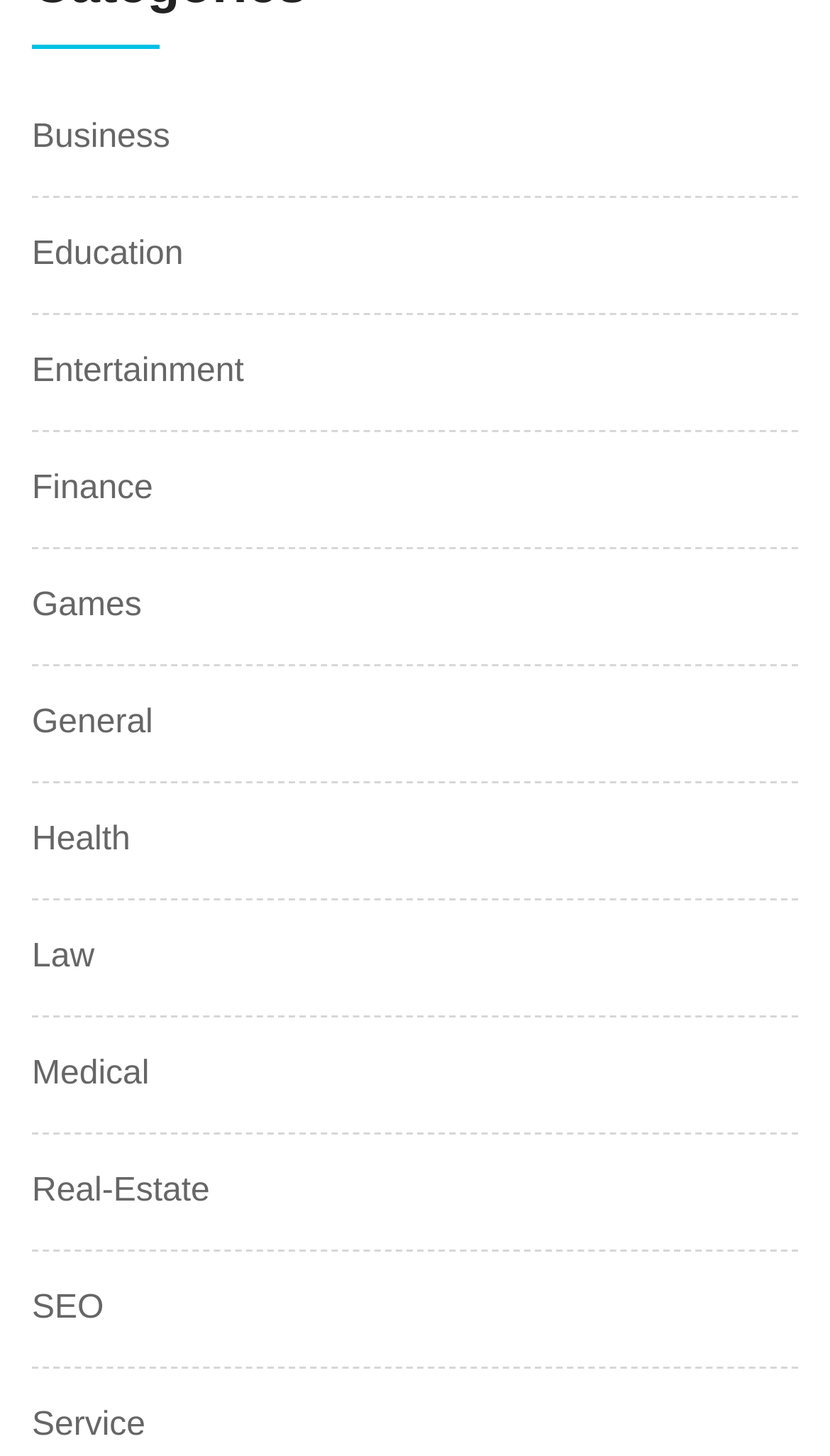Provide your answer in one word or a succinct phrase for the question: 
Are the categories listed in alphabetical order?

Yes